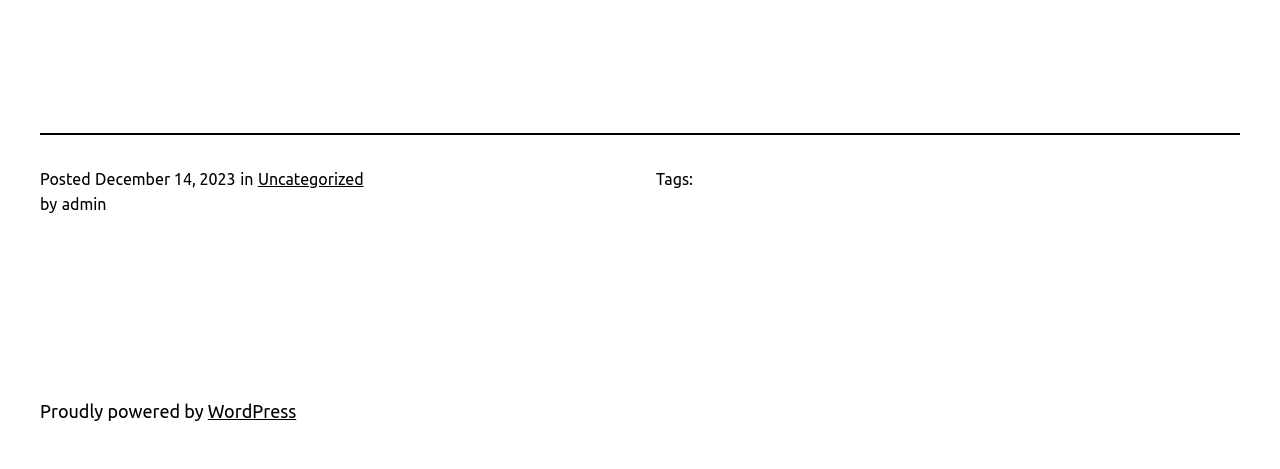Using floating point numbers between 0 and 1, provide the bounding box coordinates in the format (top-left x, top-left y, bottom-right x, bottom-right y). Locate the UI element described here: Uncategorized

[0.201, 0.362, 0.284, 0.4]